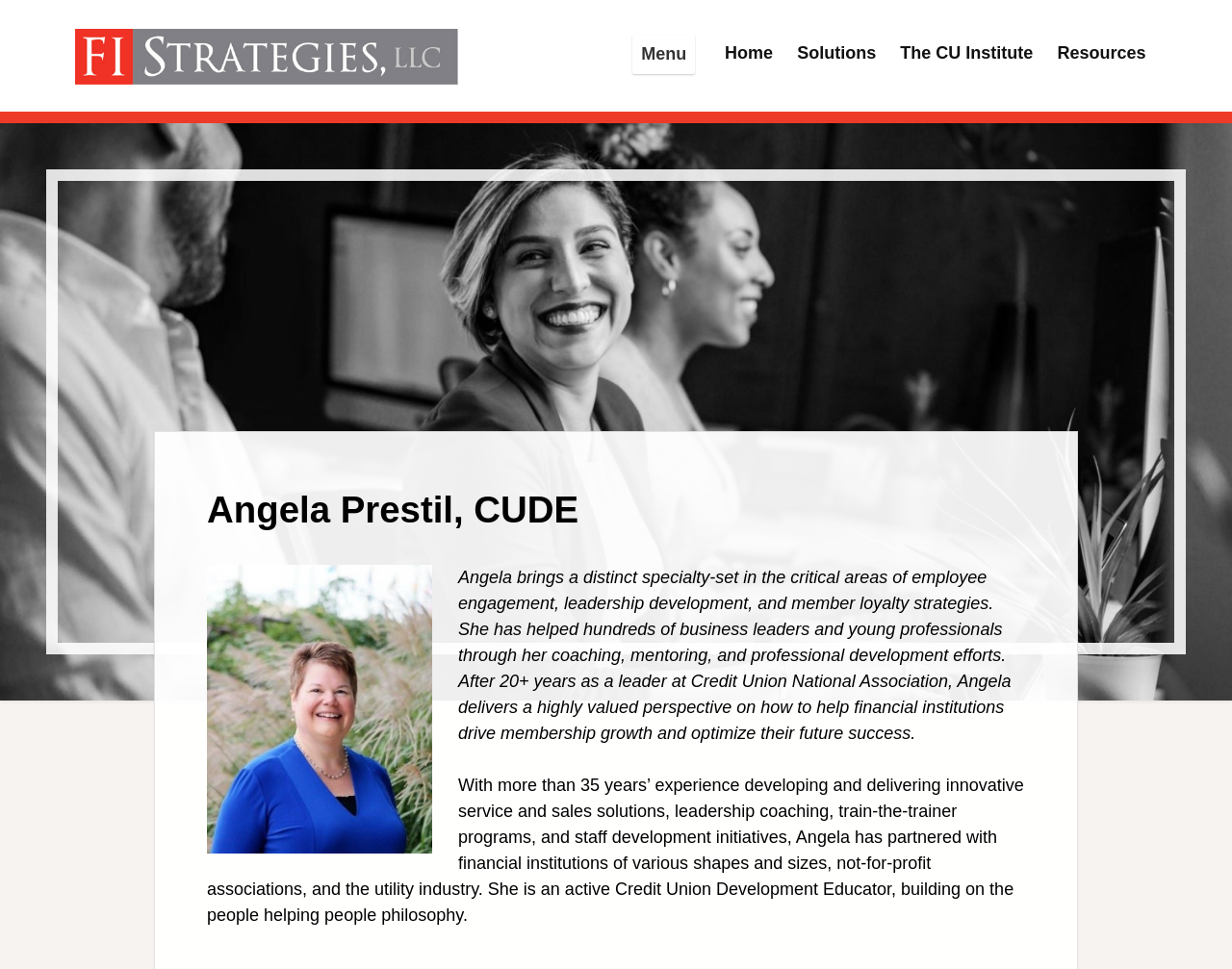Provide a short answer using a single word or phrase for the following question: 
What is Angela's credential?

Credit Union Development Educator